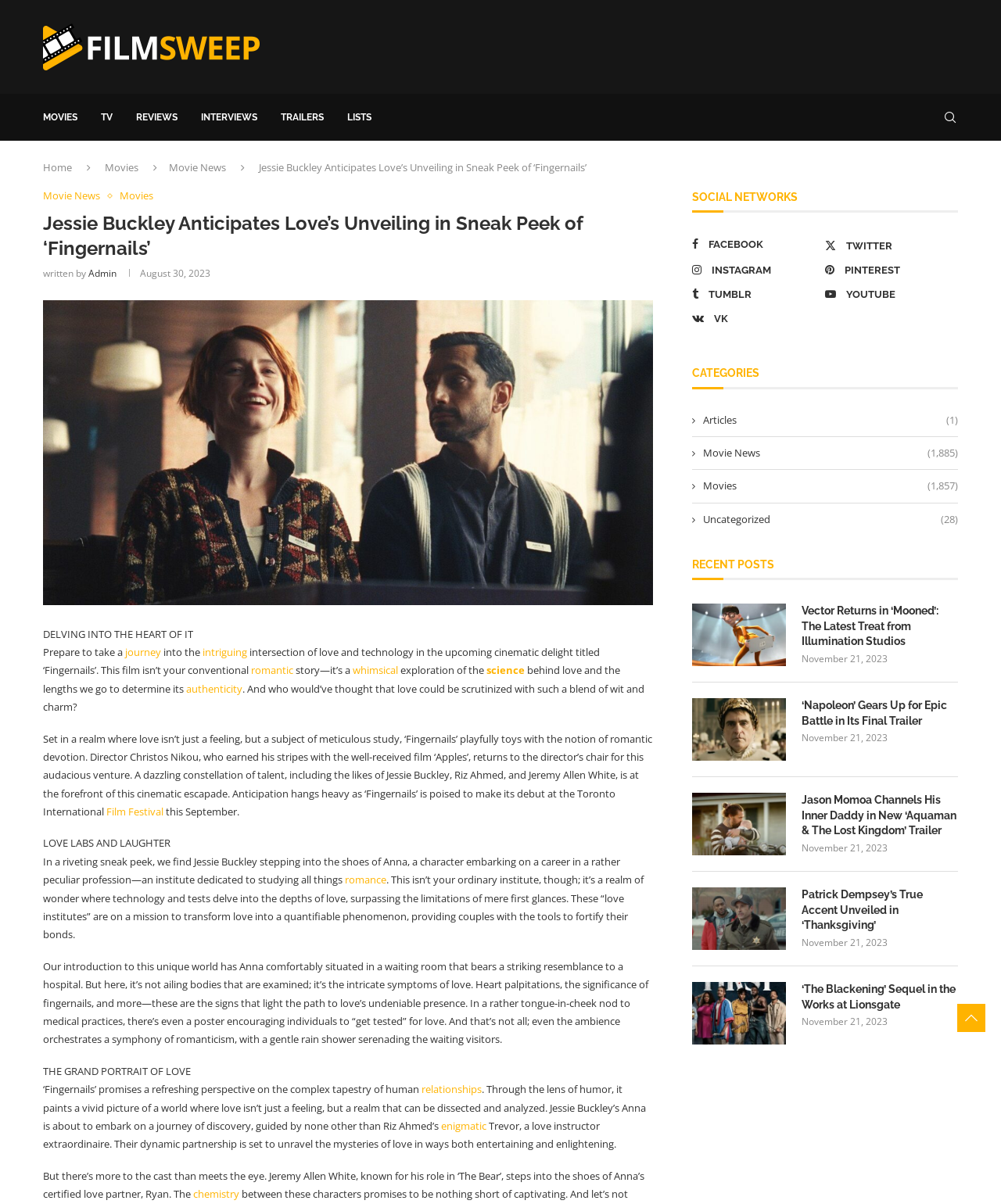Please study the image and answer the question comprehensively:
What is the profession of Anna, the character played by Jessie Buckley?

I found the profession of Anna by reading the text in the article, specifically the sentence that describes Anna as 'a character embarking on a career in a rather peculiar profession—an institute dedicated to studying all things romance'.